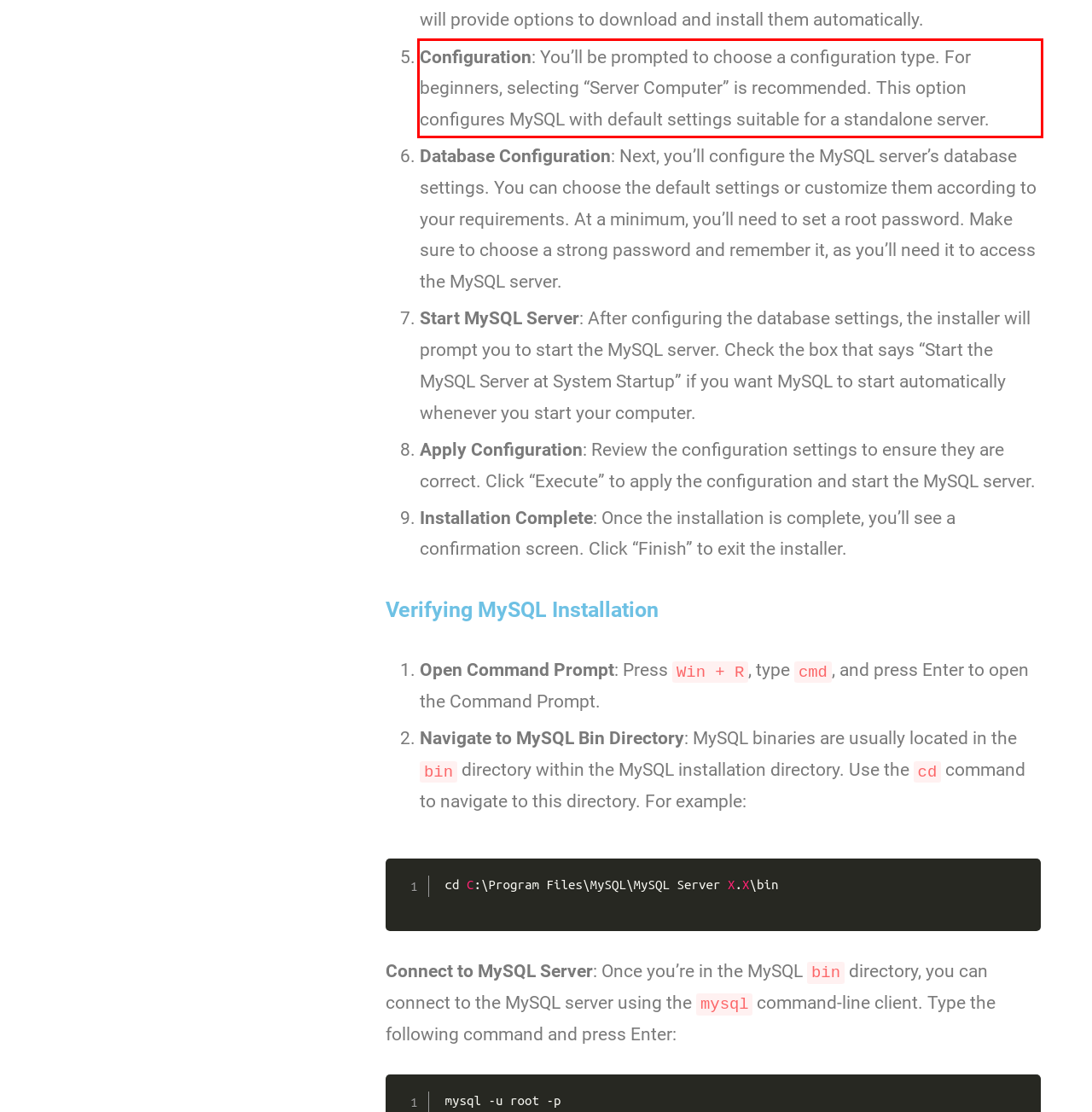Please take the screenshot of the webpage, find the red bounding box, and generate the text content that is within this red bounding box.

Configuration: You’ll be prompted to choose a configuration type. For beginners, selecting “Server Computer” is recommended. This option configures MySQL with default settings suitable for a standalone server.